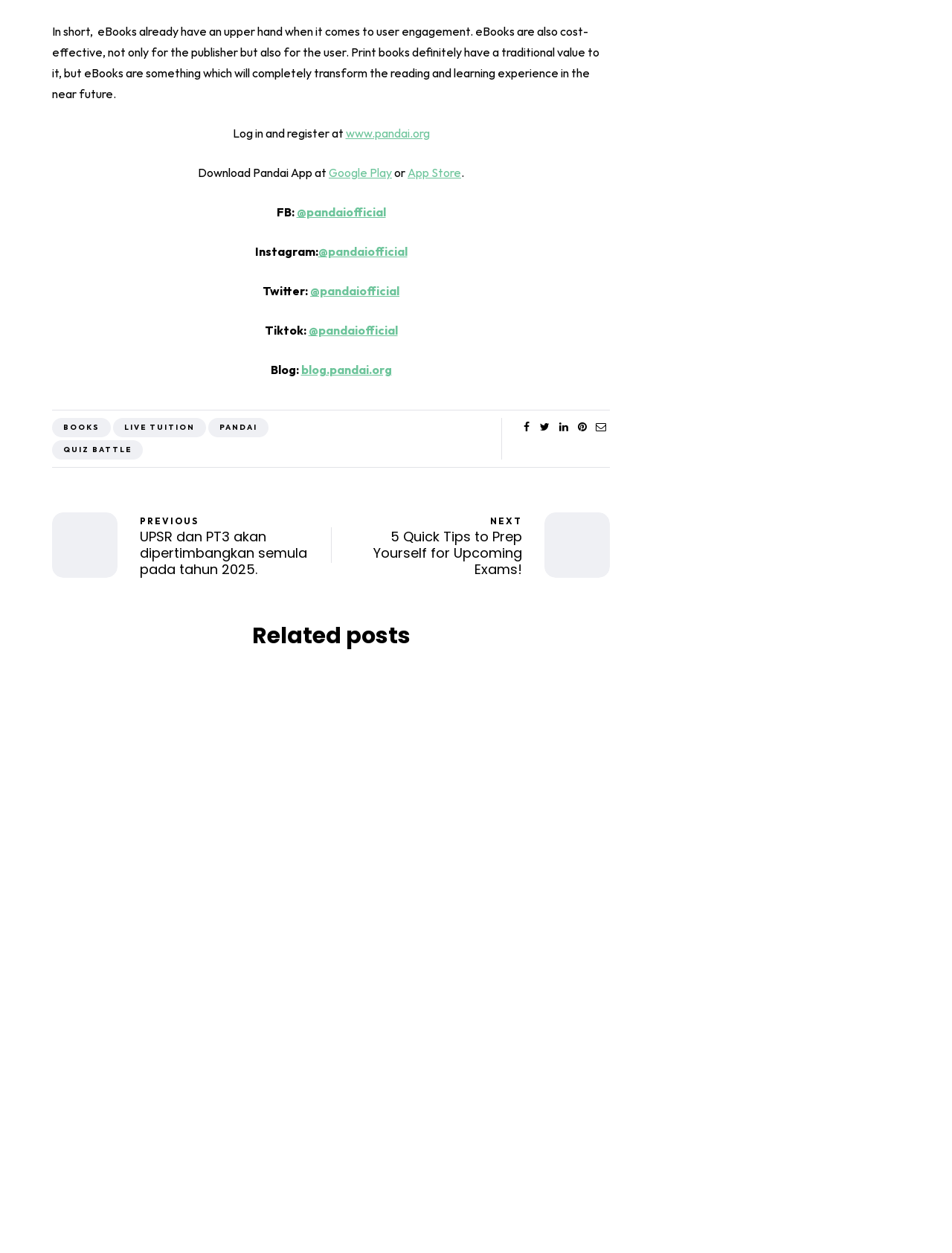What is the purpose of eBooks according to the webpage?
From the image, respond with a single word or phrase.

to transform the reading and learning experience